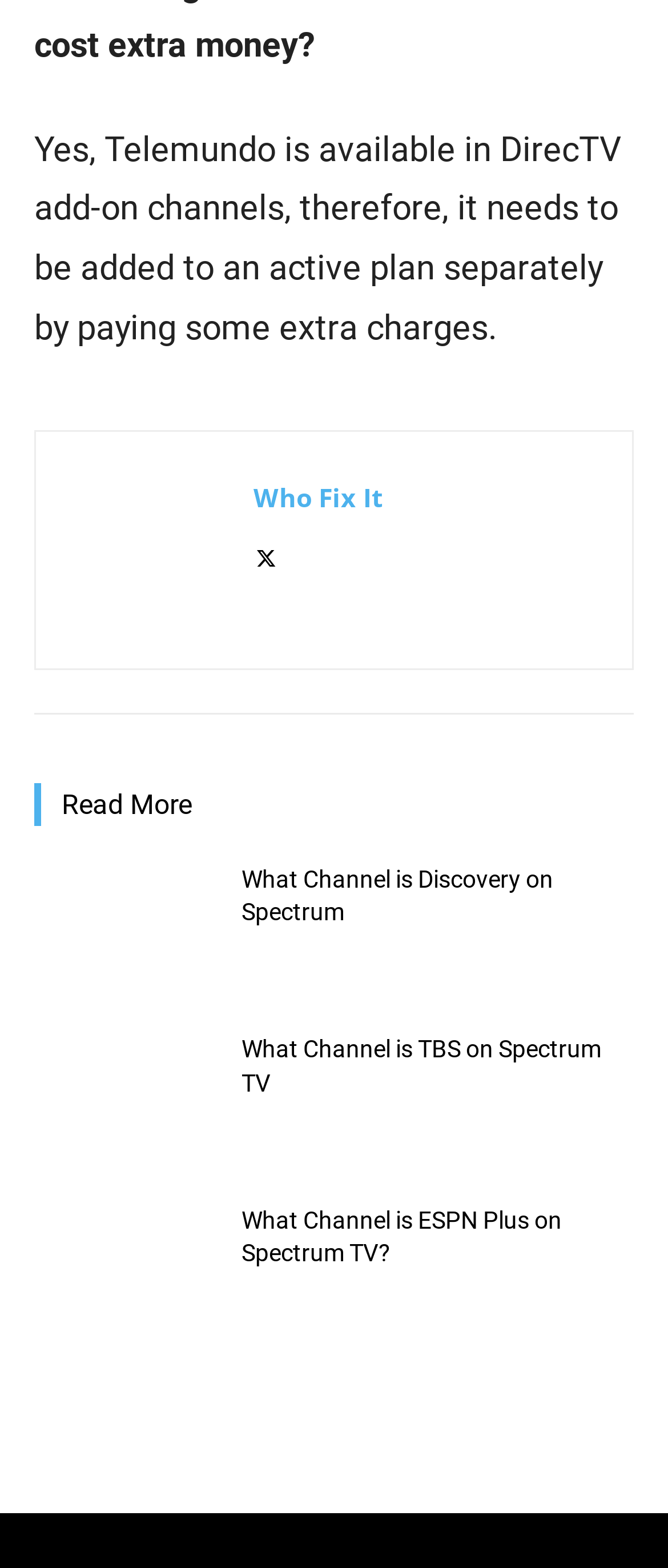Please locate the bounding box coordinates of the element's region that needs to be clicked to follow the instruction: "View post types". The bounding box coordinates should be provided as four float numbers between 0 and 1, i.e., [left, top, right, bottom].

None